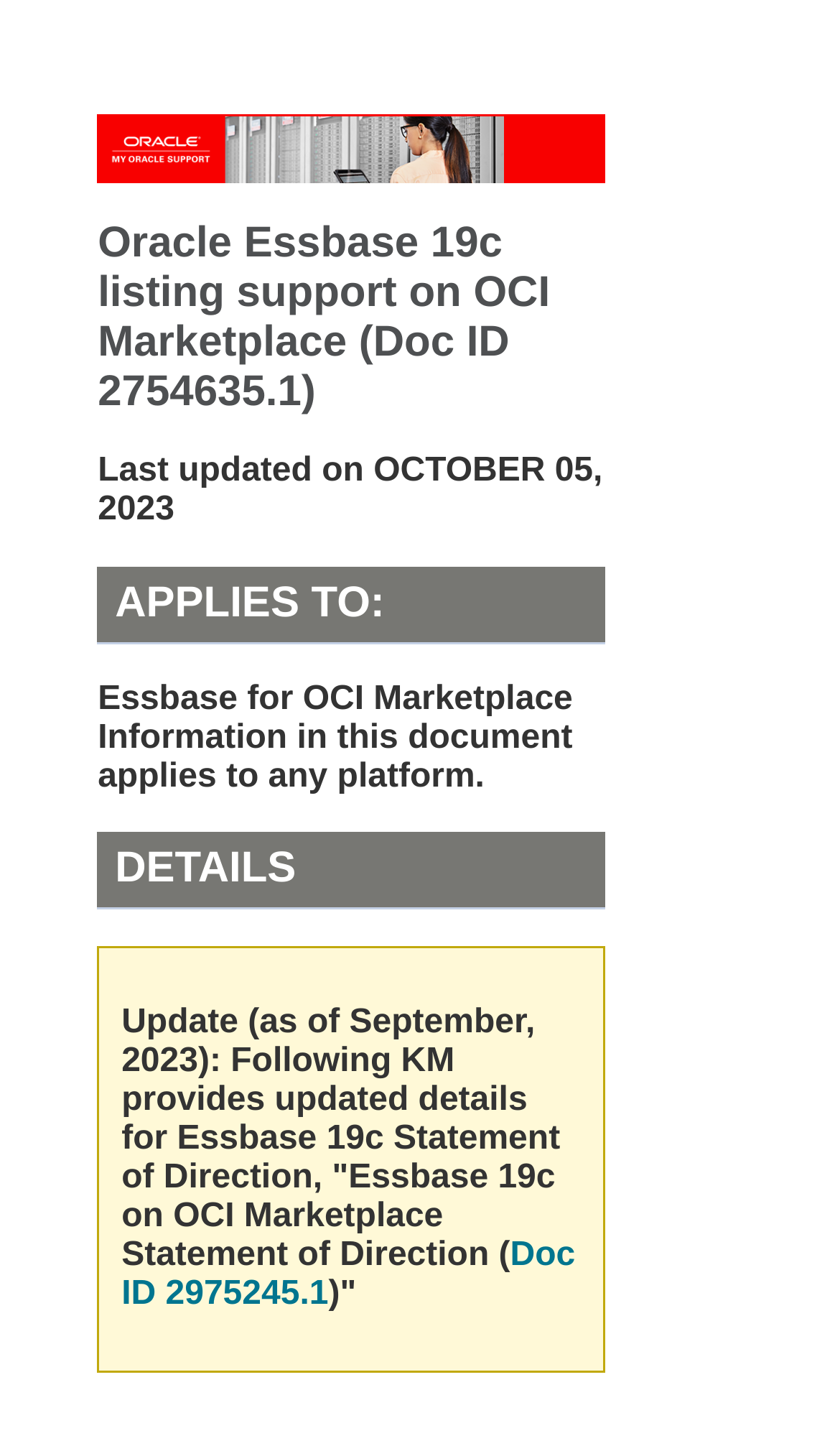Explain the webpage in detail, including its primary components.

The webpage is about Oracle Essbase 19c listing support on OCI Marketplace. At the top, there is a banner with the title "My Oracle Support Banner" accompanied by an image. Below the banner, the main title "Oracle Essbase 19c listing support on OCI Marketplace (Doc ID 2754635.1)" is displayed. 

To the right of the main title, the last updated date "OCTOBER 05, 2023" is shown. Further down, there is a section labeled "APPLIES TO:" which specifies that the information applies to "Essbase for OCI Marketplace" and "any platform". 

Below this section, a "DETAILS" heading is followed by a paragraph of text that provides an update as of September 2023 regarding Essbase 19c Statement of Direction. The paragraph includes a link to "Doc ID 2975245.1" which provides more information on the topic.